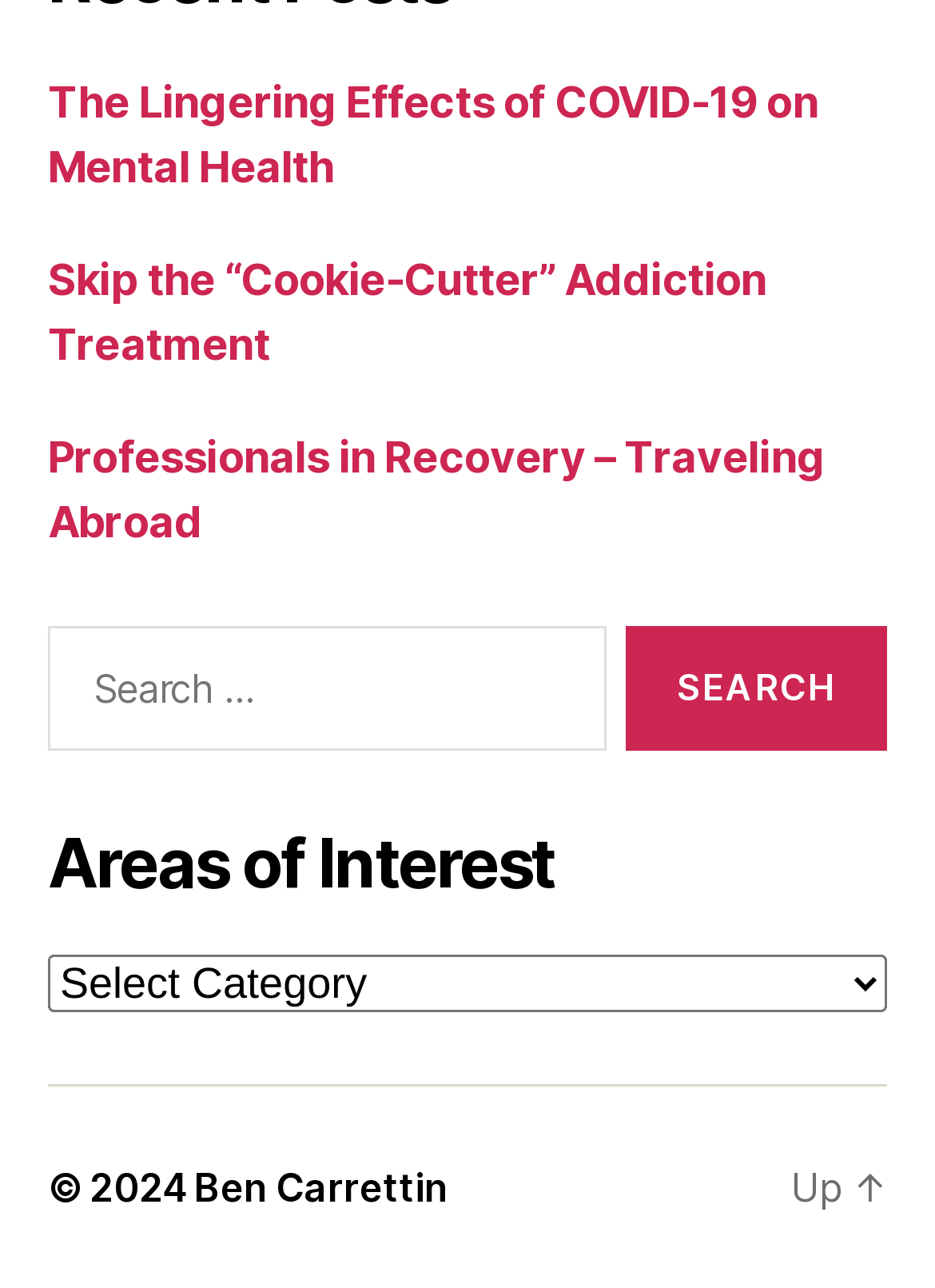Use a single word or phrase to answer the question: What is the copyright year of the webpage?

2024